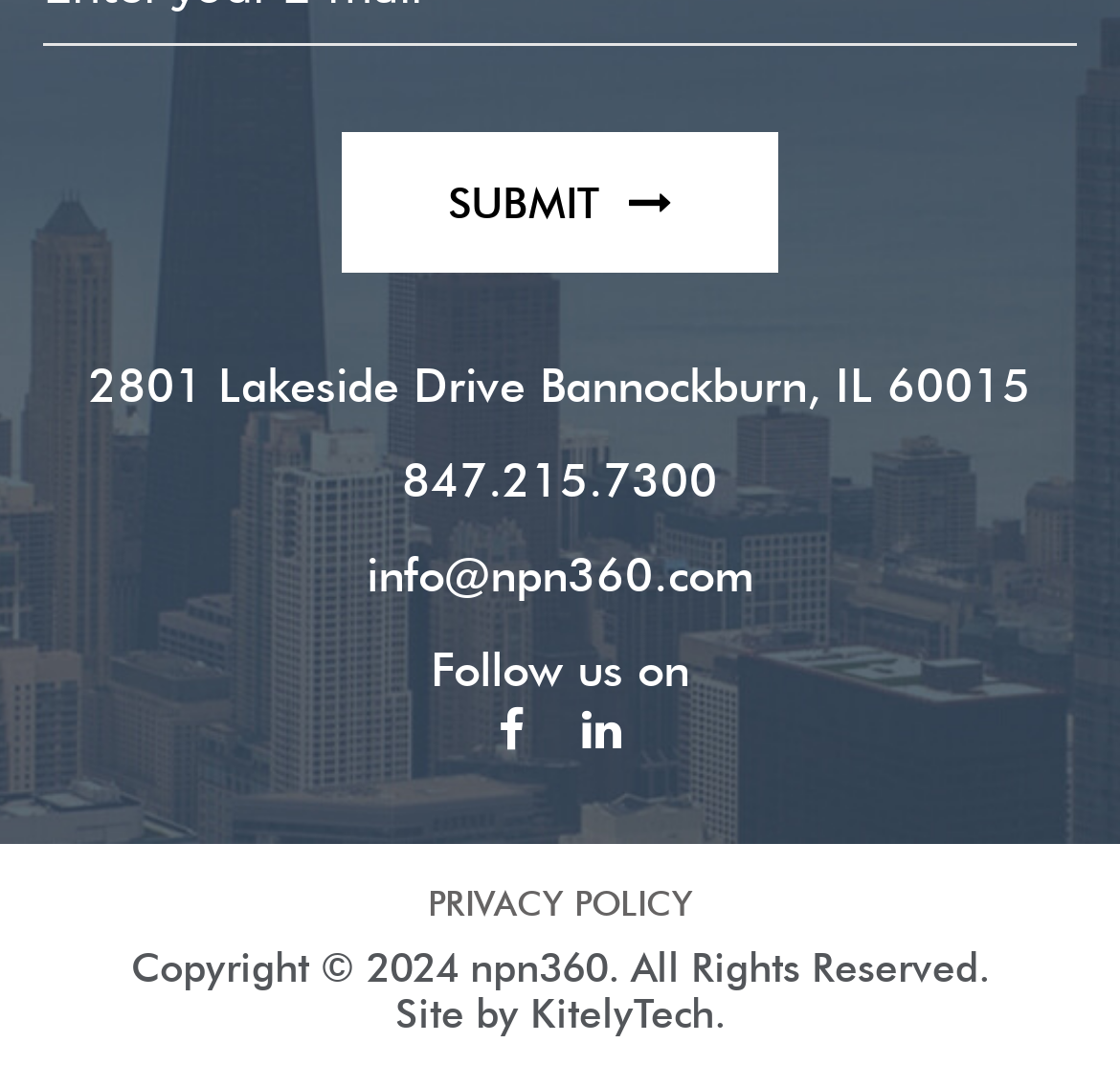Who designed the website?
Using the visual information, answer the question in a single word or phrase.

KitelyTech